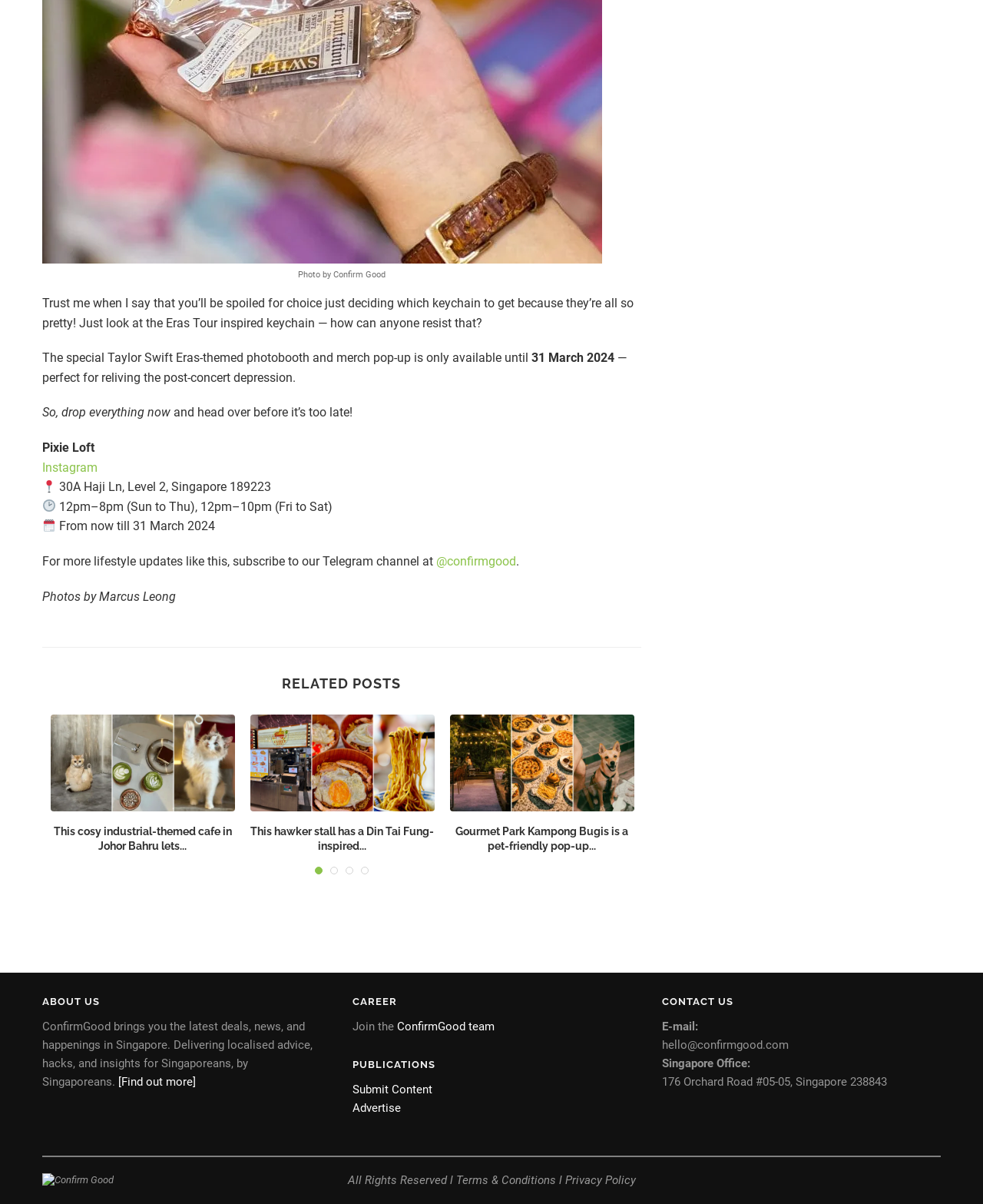Determine the bounding box coordinates for the area that needs to be clicked to fulfill this task: "Find out more about ConfirmGood". The coordinates must be given as four float numbers between 0 and 1, i.e., [left, top, right, bottom].

[0.12, 0.893, 0.199, 0.904]